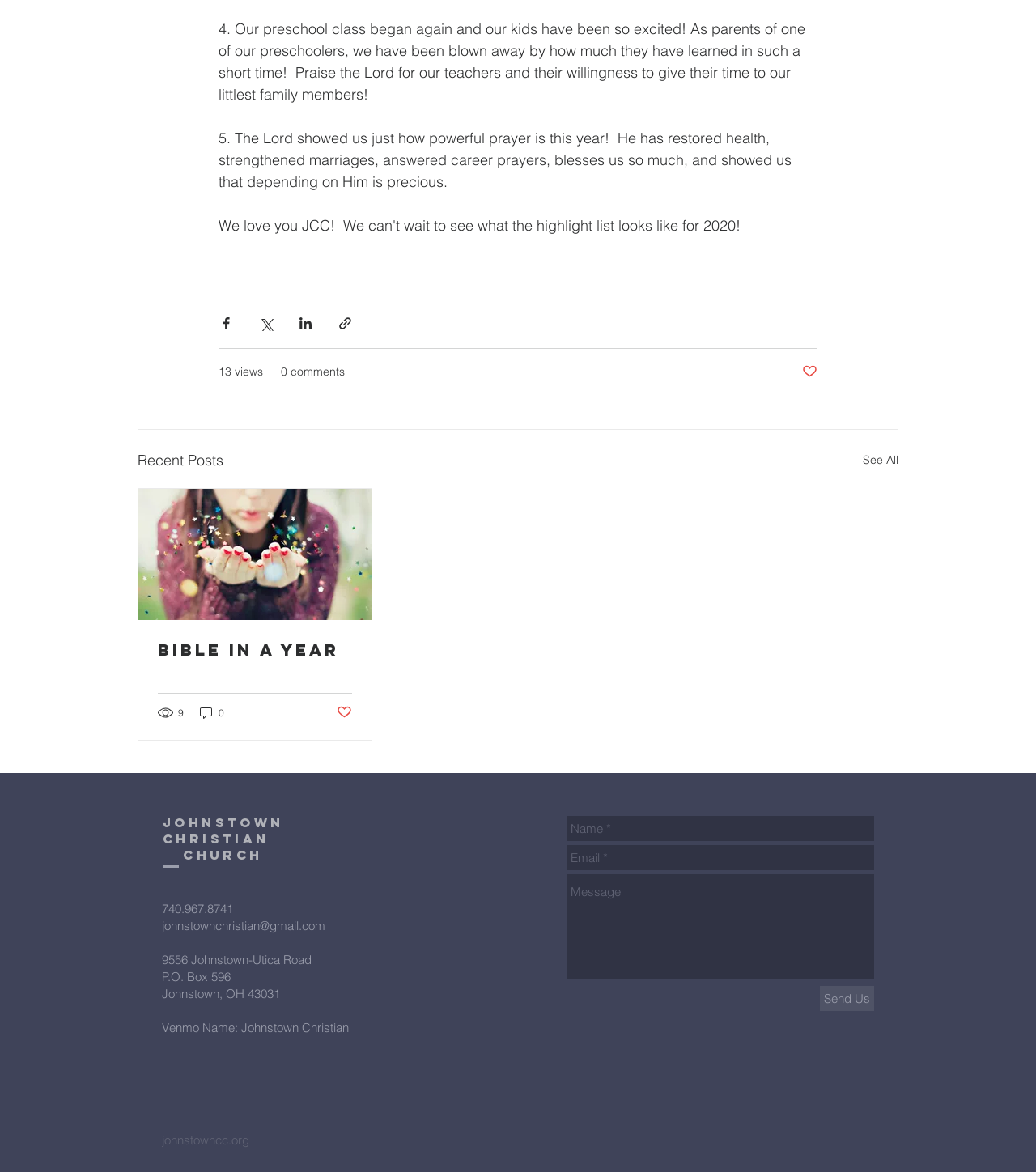Please identify the bounding box coordinates for the region that you need to click to follow this instruction: "Click the 'info@vitaltransformation.com' email link".

None